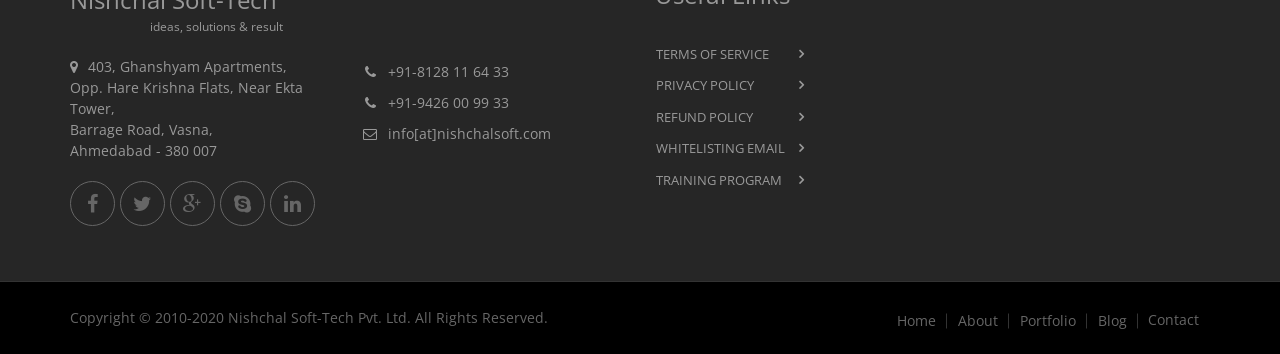Refer to the image and offer a detailed explanation in response to the question: What is the company's address?

I found the company's address by looking at the static text elements at the top of the webpage, which provide the full address.